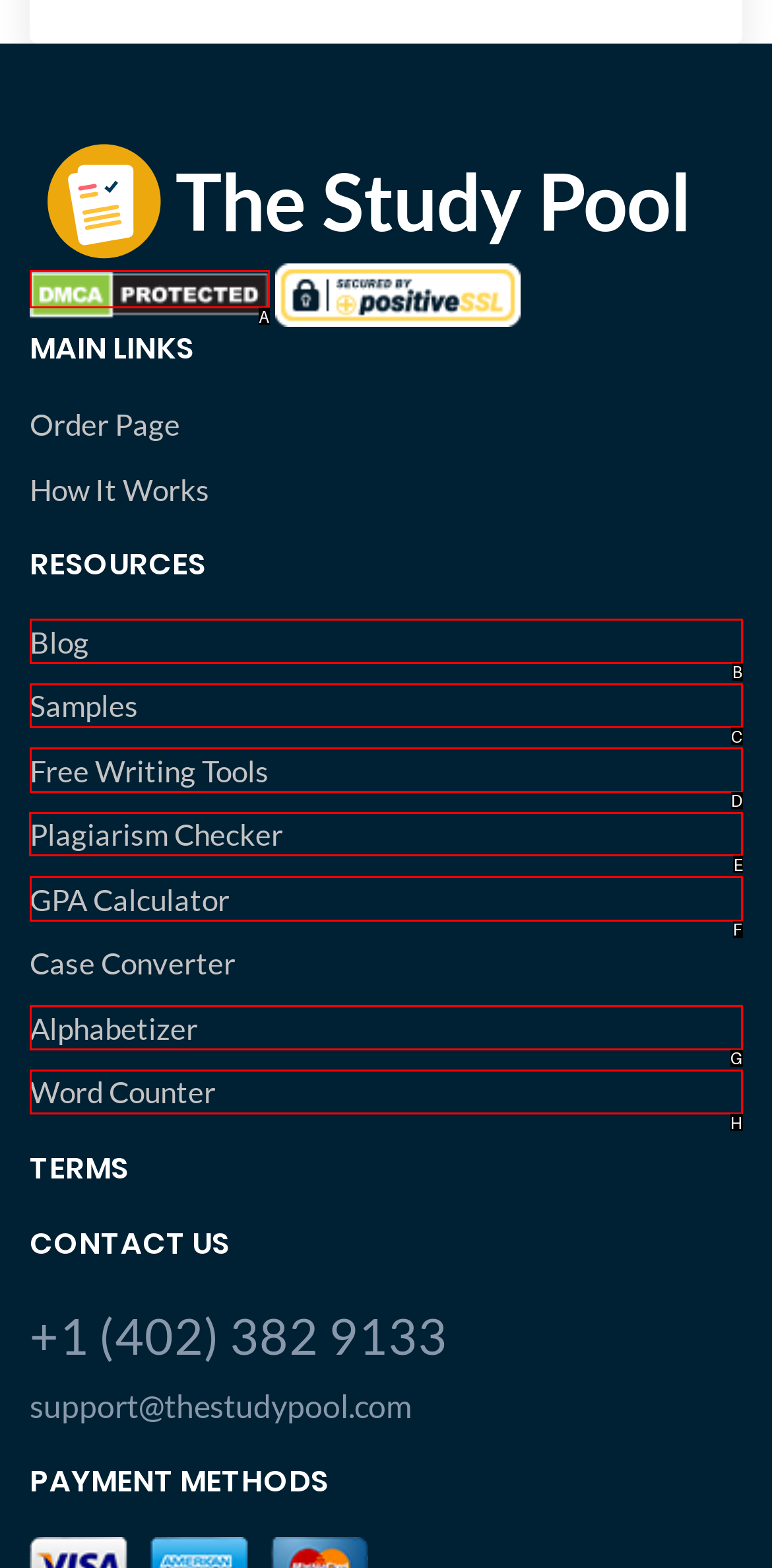Choose the HTML element that should be clicked to accomplish the task: Use the Plagiarism Checker. Answer with the letter of the chosen option.

E